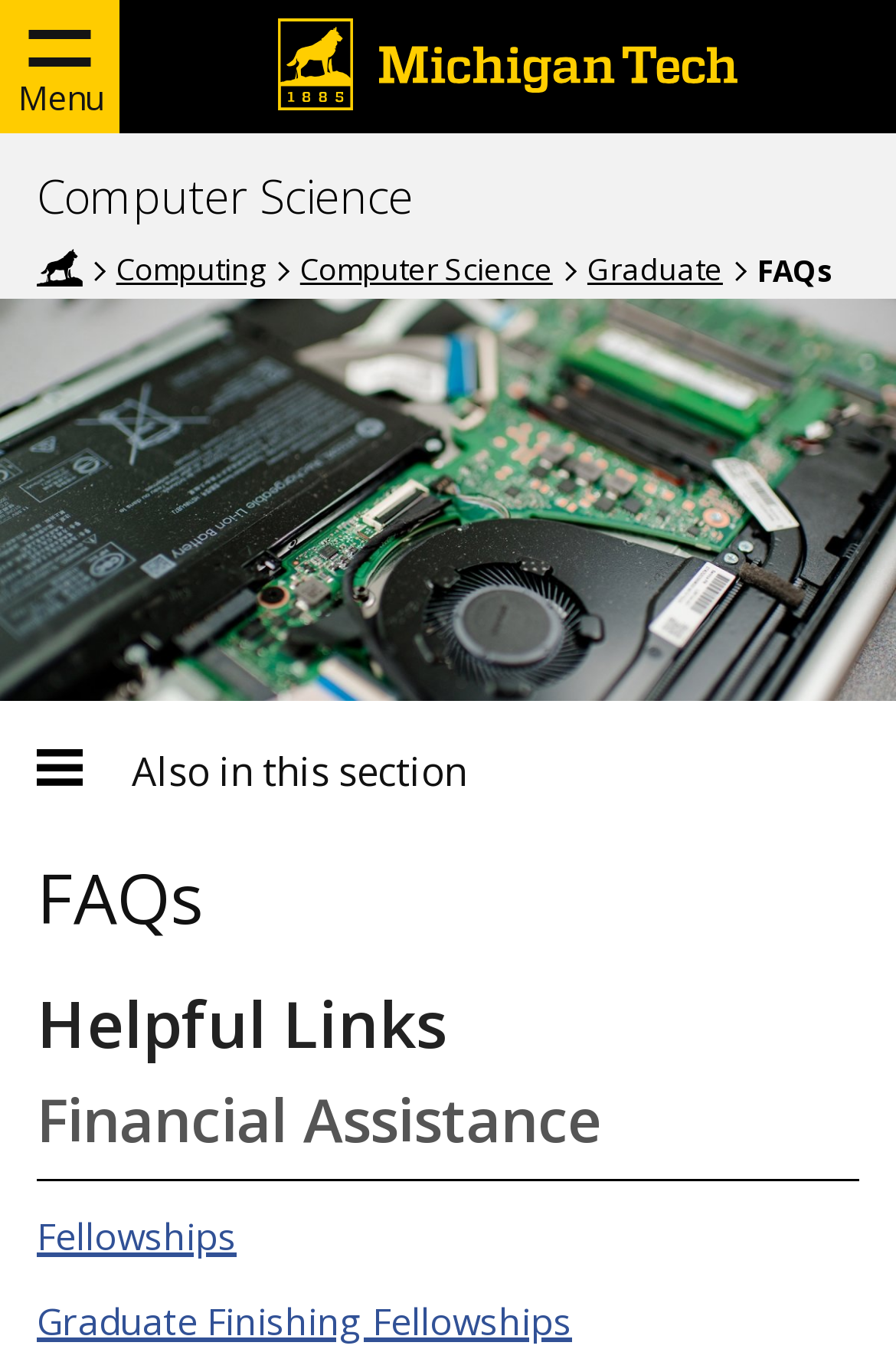Carefully observe the image and respond to the question with a detailed answer:
How many links are in the breadcrumbs?

I counted the number of links in the breadcrumbs navigation section, which are 'Michigan Tech', 'Computing', 'Computer Science', 'Graduate', and 'FAQs'.